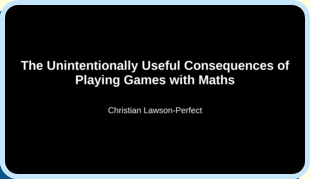Answer the following query concisely with a single word or phrase:
What is the font color of the title?

White